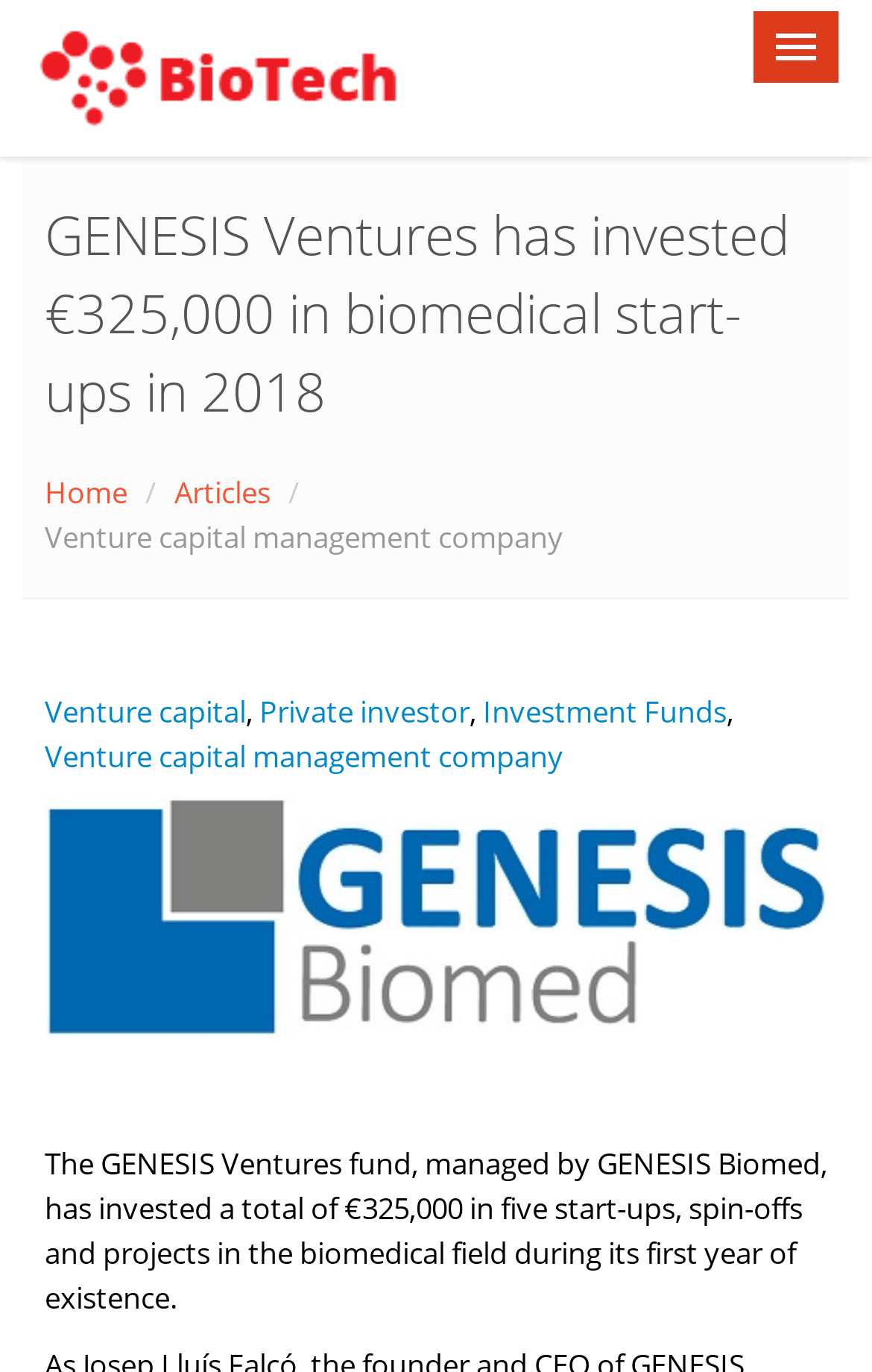Determine the bounding box coordinates for the region that must be clicked to execute the following instruction: "Read the news".

[0.051, 0.834, 0.949, 0.961]